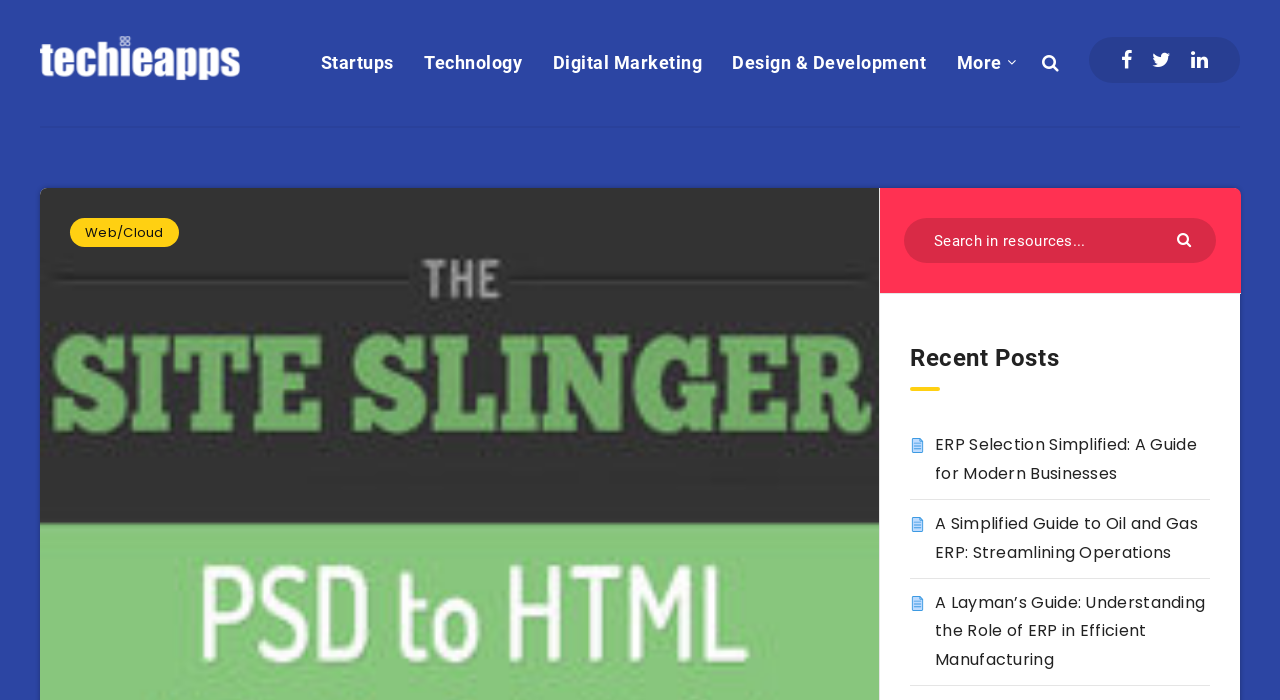Please find the bounding box coordinates of the element's region to be clicked to carry out this instruction: "Search in resources".

[0.706, 0.312, 0.95, 0.376]